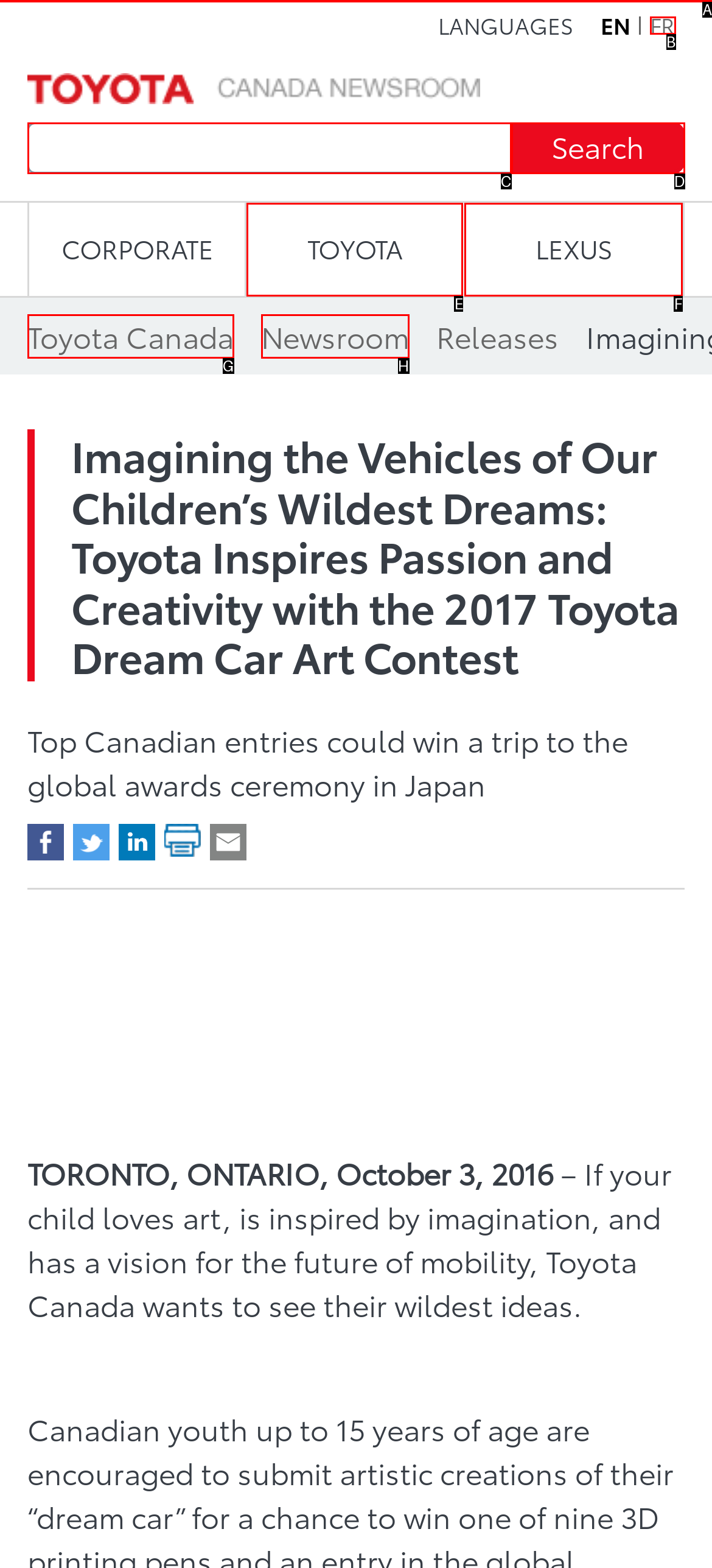Match the HTML element to the description: Skip to content. Respond with the letter of the correct option directly.

A